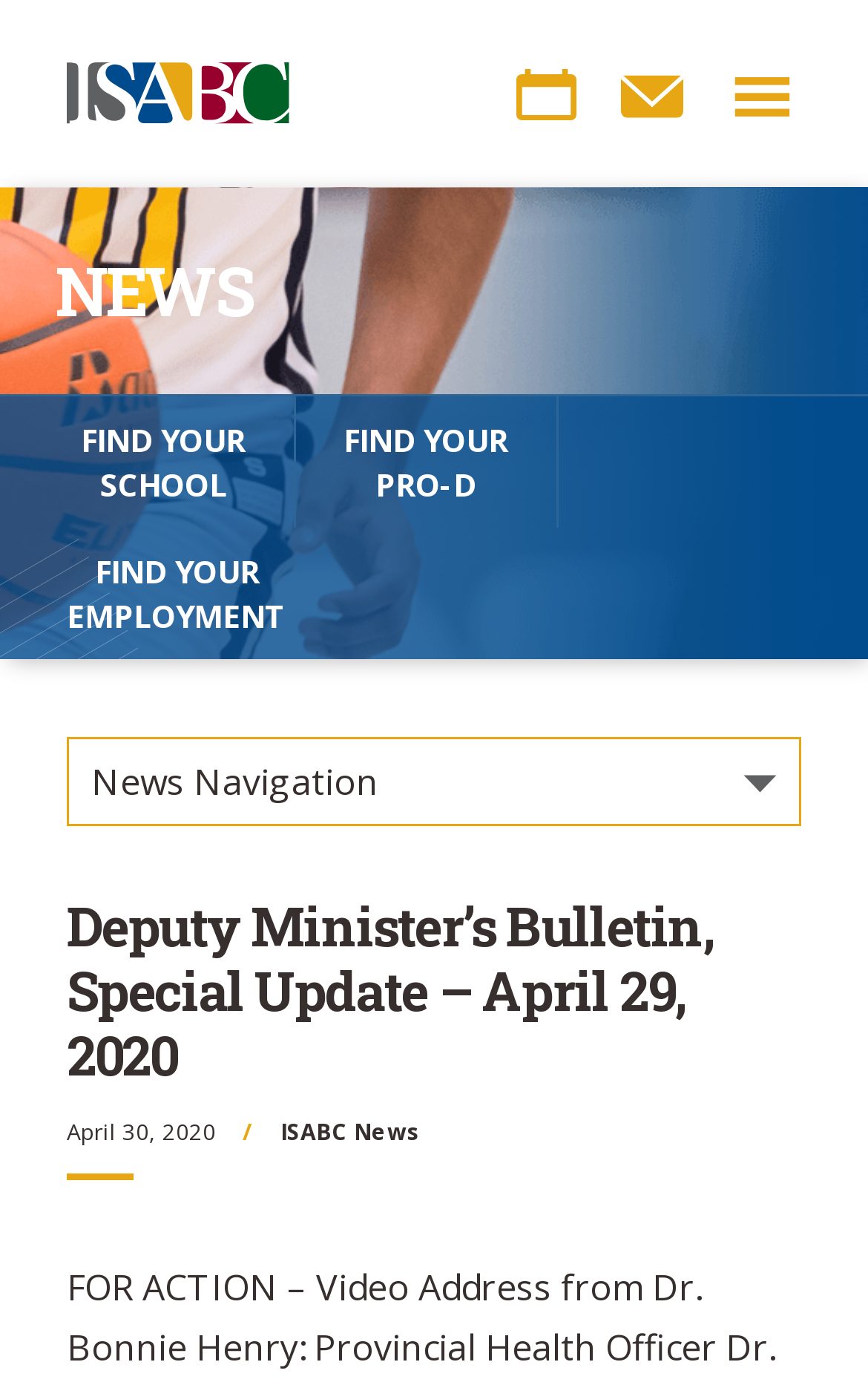Identify the bounding box coordinates of the clickable region to carry out the given instruction: "Contact us".

[0.713, 0.045, 0.79, 0.093]